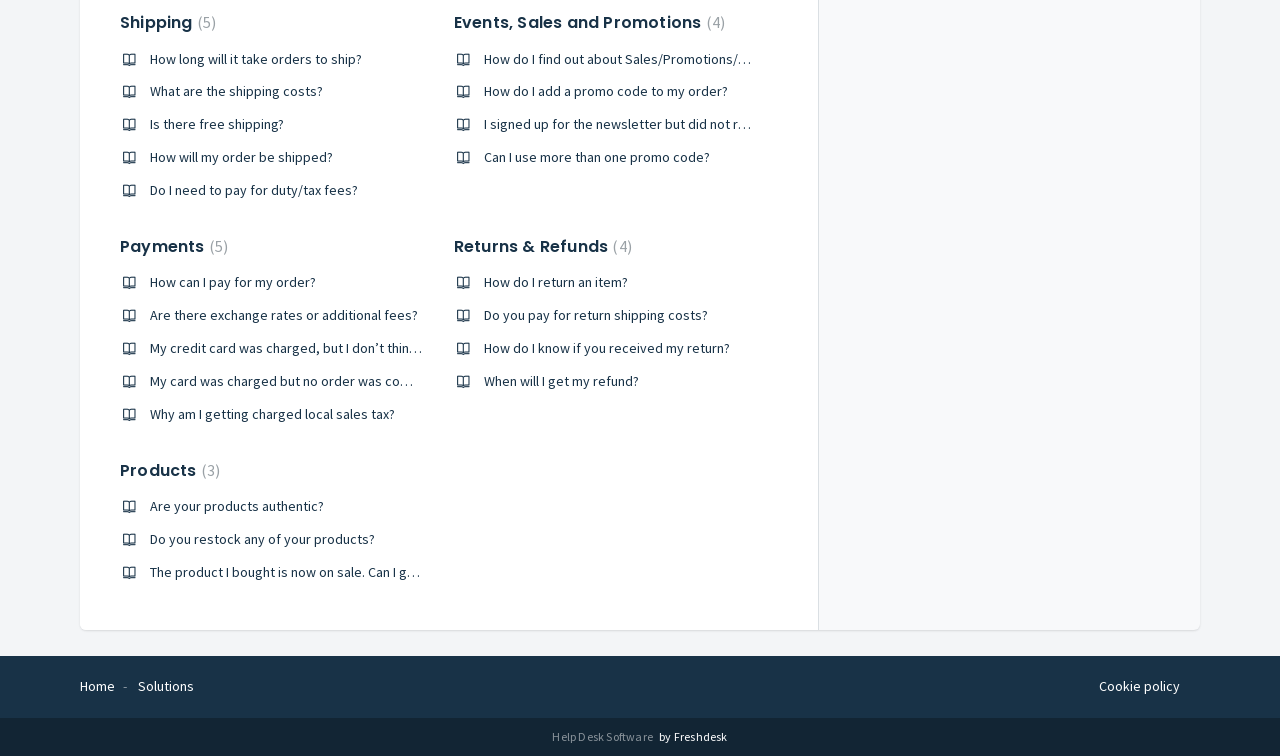Given the element description "Articles" in the screenshot, predict the bounding box coordinates of that UI element.

None